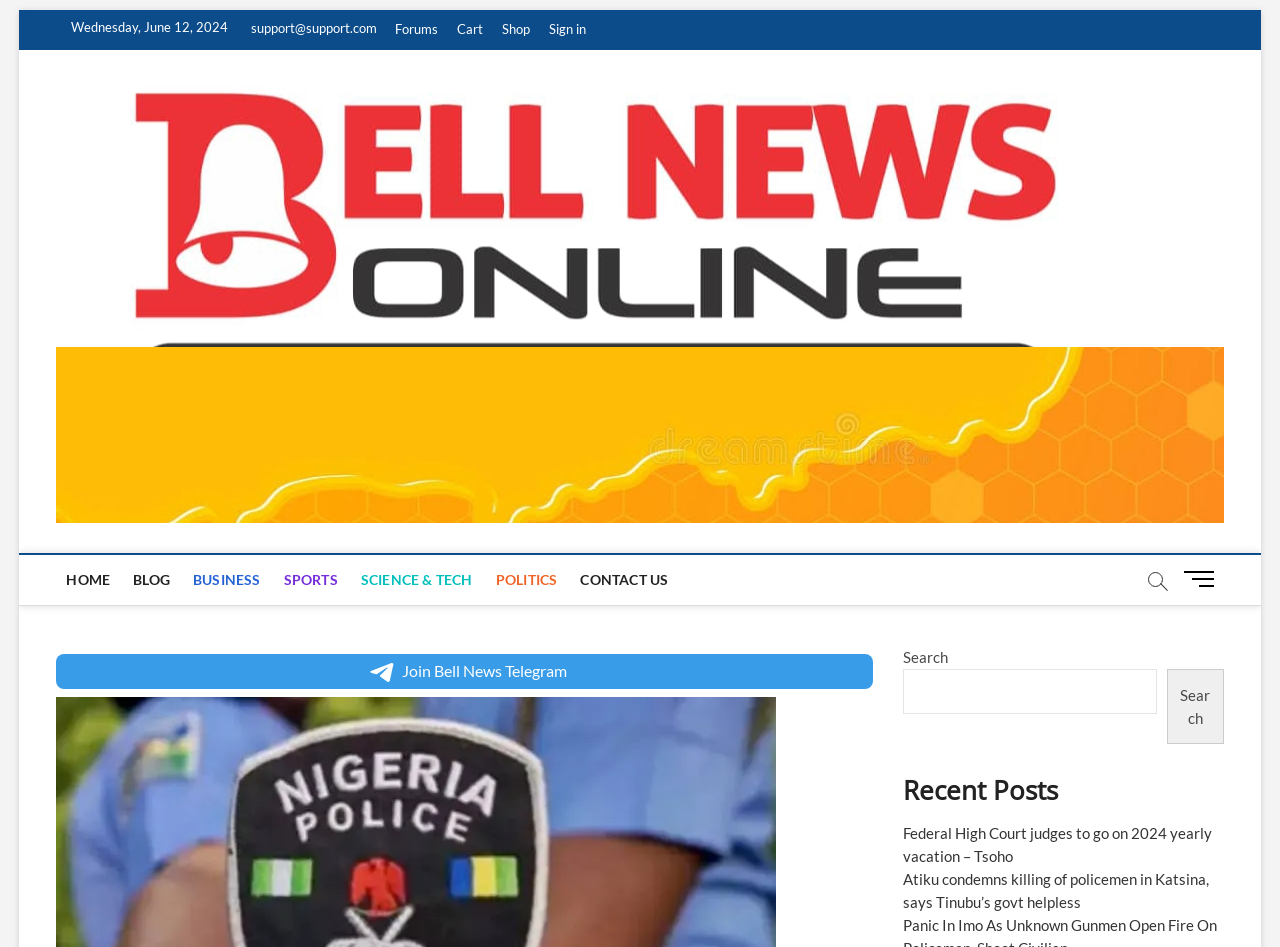Describe the webpage meticulously, covering all significant aspects.

The webpage appears to be a news website, specifically the Bell News website. At the top left, there is a link to skip to the content. Next to it, the current date, "Wednesday, June 12, 2024", is displayed. 

On the top right, there is a complementary section with a support email address. Adjacent to it, a navigation menu, labeled as "Topbar Menu", contains links to "Forums", "Cart", "Shop", and "Sign in". 

Below the topbar, a large image and a link with the text "Bell news" are positioned. To the right of the image, a heading with the text "Bell News" and a subheading "DIGITAL NEWS MEDIA AND BLOG" are displayed.

On the left side, a navigation menu labeled as "Main Menu" contains links to various categories, including "HOME", "BLOG", "BUSINESS", "SPORTS", "SCIENCE & TECH", "POLITICS", and "CONTACT US". 

On the right side, there are two buttons, one with no text and another labeled as "Menu Button". Below these buttons, a link to join Bell News Telegram is displayed, accompanied by a small image. 

Next to the Telegram link, a search bar is positioned, consisting of a search box and a search button. Below the search bar, a heading "Recent Posts" is displayed, followed by two news article links, "Federal High Court judges to go on 2024 yearly vacation – Tsoho" and "Atiku condemns killing of policemen in Katsina, says Tinubu’s govt helpless".